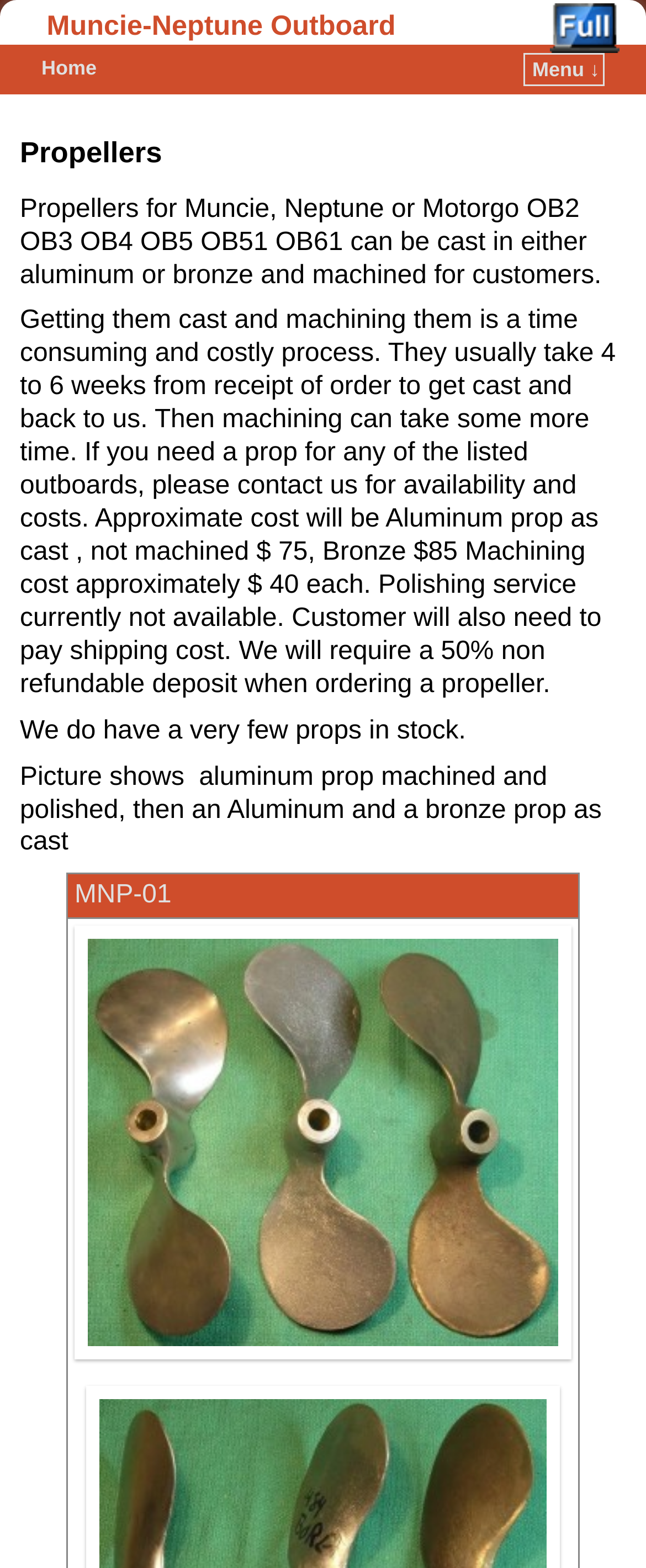Give a detailed account of the webpage.

The webpage is about propellers for Muncie, Neptune, or Motorgo outboard motors. At the top, there is a heading "Muncie-Neptune Outboard" with a link to the same title. Below it, there is a link to "full" with an accompanying image. 

On the top-left, there is a link to "Home", and on the top-right, there is a link to "Menu ↓". 

The main content starts with a heading "Propellers" followed by a paragraph of text describing the process of casting and machining propellers, including the time and cost involved. Below this, there is another paragraph providing more details about the cost, shipping, and deposit requirements. 

Further down, there is a sentence stating that they have a few props in stock. The next sentence describes the picture shown, which includes an aluminum prop machined and polished, and an aluminum and a bronze prop as cast. 

Below this text, there is a table with a single row and column header "MNP-01", containing an image of the propeller.